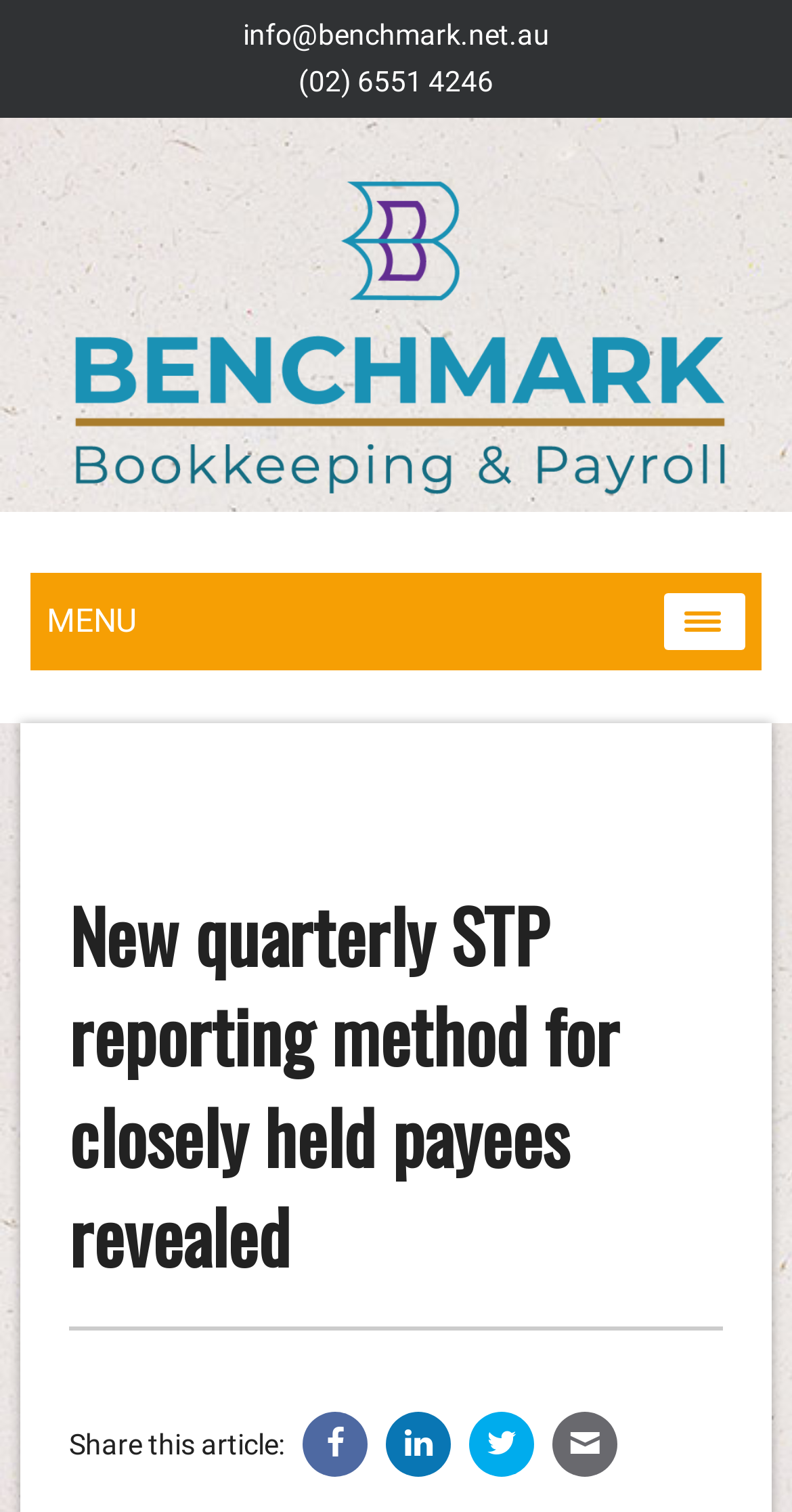Find the bounding box coordinates for the UI element that matches this description: "alt="Benchmark Logo"".

[0.063, 0.201, 0.937, 0.226]